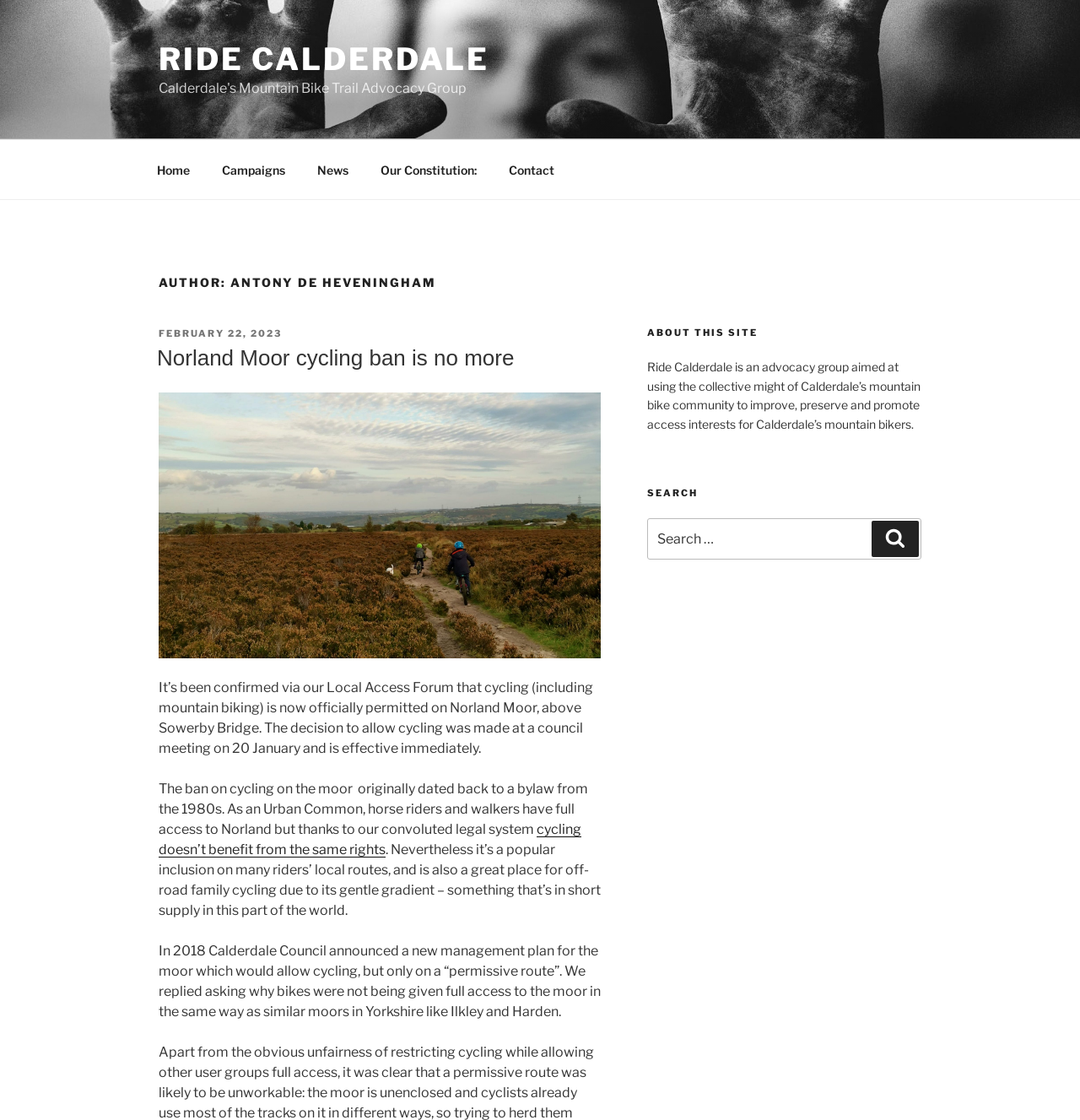With reference to the image, please provide a detailed answer to the following question: What is the name of the author of the article?

The author's name is mentioned in the heading 'AUTHOR: ANTONY DE HEVENINGHAM' which is a sub-element of the root element.